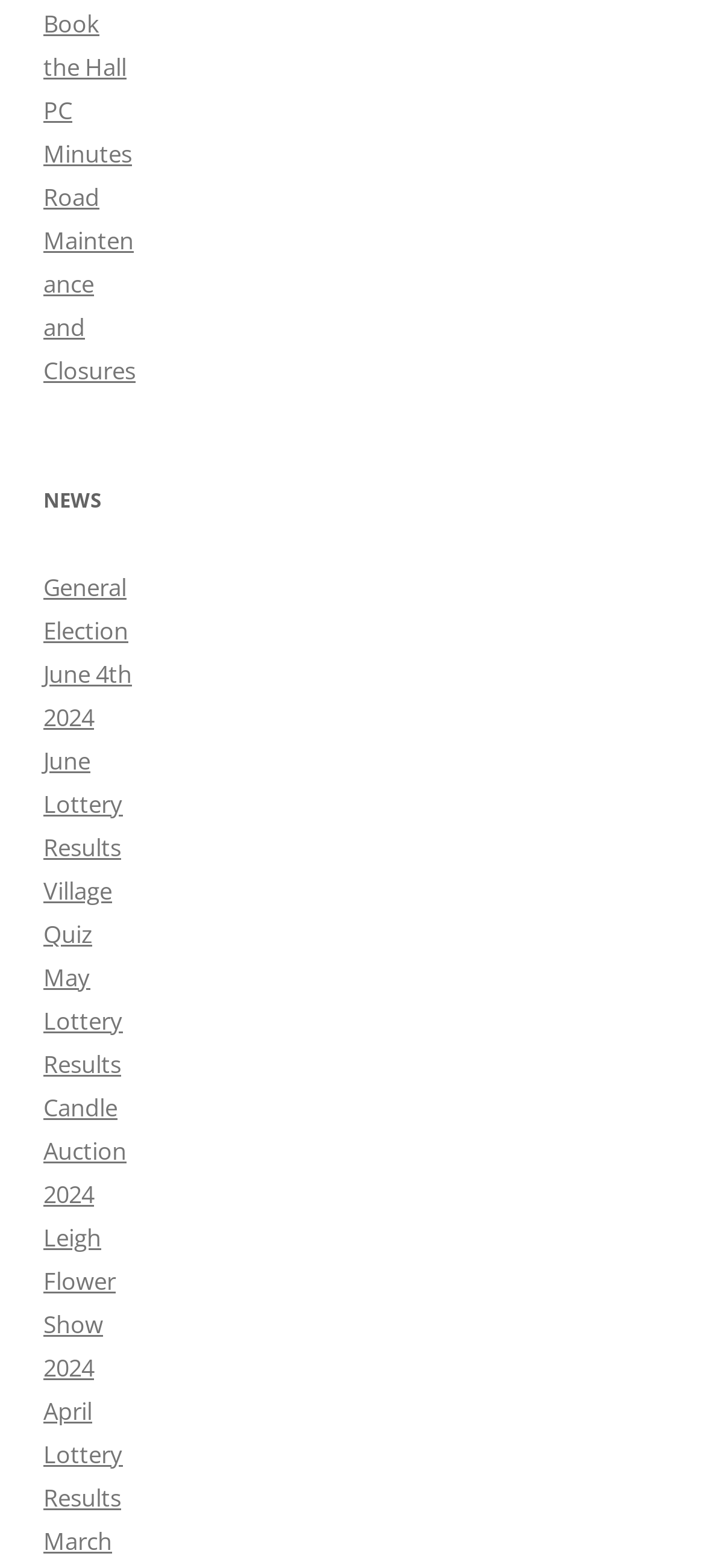How many links are there in the news section?
We need a detailed and exhaustive answer to the question. Please elaborate.

I counted the number of link elements in the news section and found 8 links, including 'General Election June 4th 2024', 'June Lottery Results', and so on.